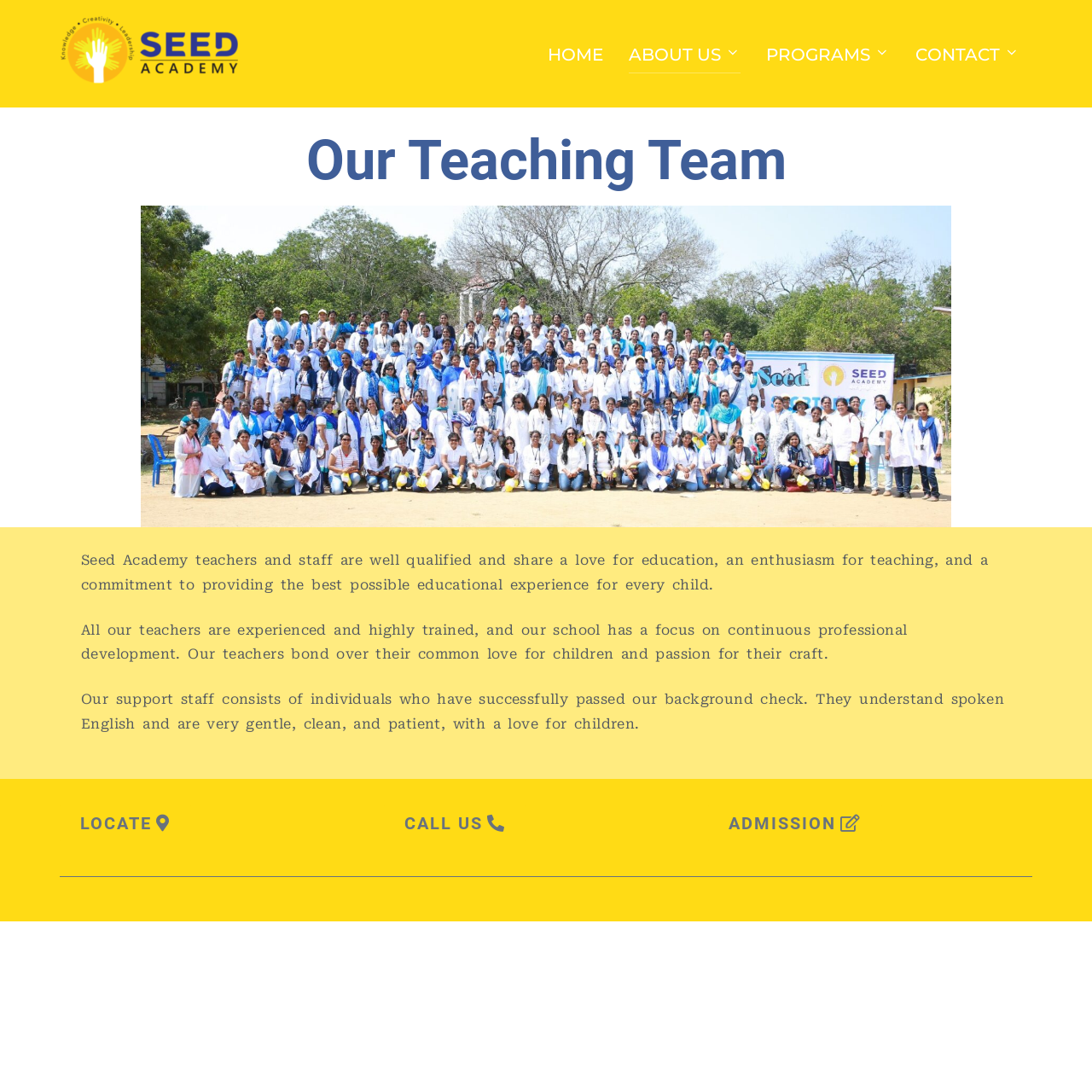Find the bounding box coordinates corresponding to the UI element with the description: "CALL US". The coordinates should be formatted as [left, top, right, bottom], with values as floats between 0 and 1.

[0.352, 0.737, 0.482, 0.771]